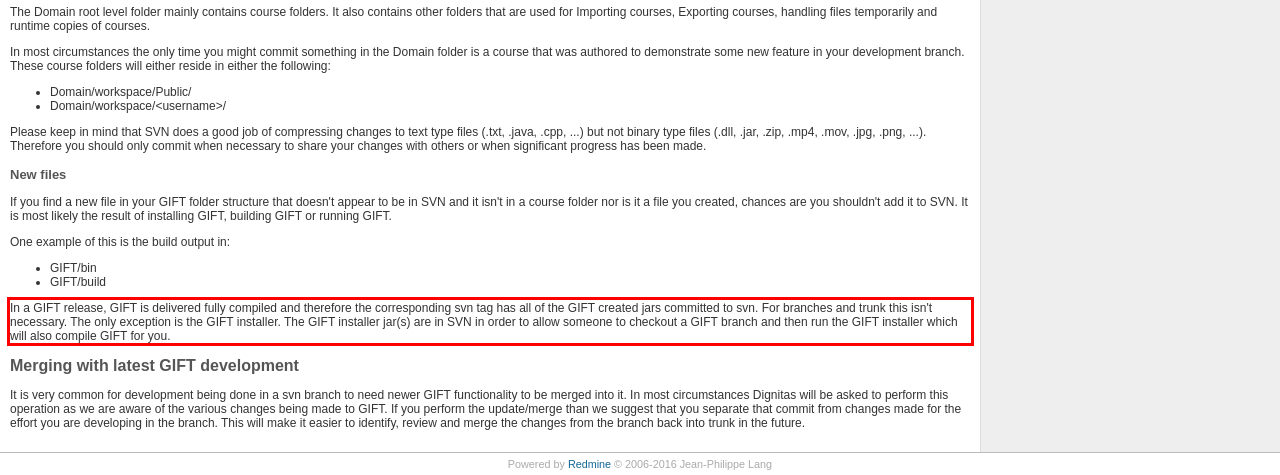Within the screenshot of the webpage, there is a red rectangle. Please recognize and generate the text content inside this red bounding box.

In a GIFT release, GIFT is delivered fully compiled and therefore the corresponding svn tag has all of the GIFT created jars committed to svn. For branches and trunk this isn't necessary. The only exception is the GIFT installer. The GIFT installer jar(s) are in SVN in order to allow someone to checkout a GIFT branch and then run the GIFT installer which will also compile GIFT for you.